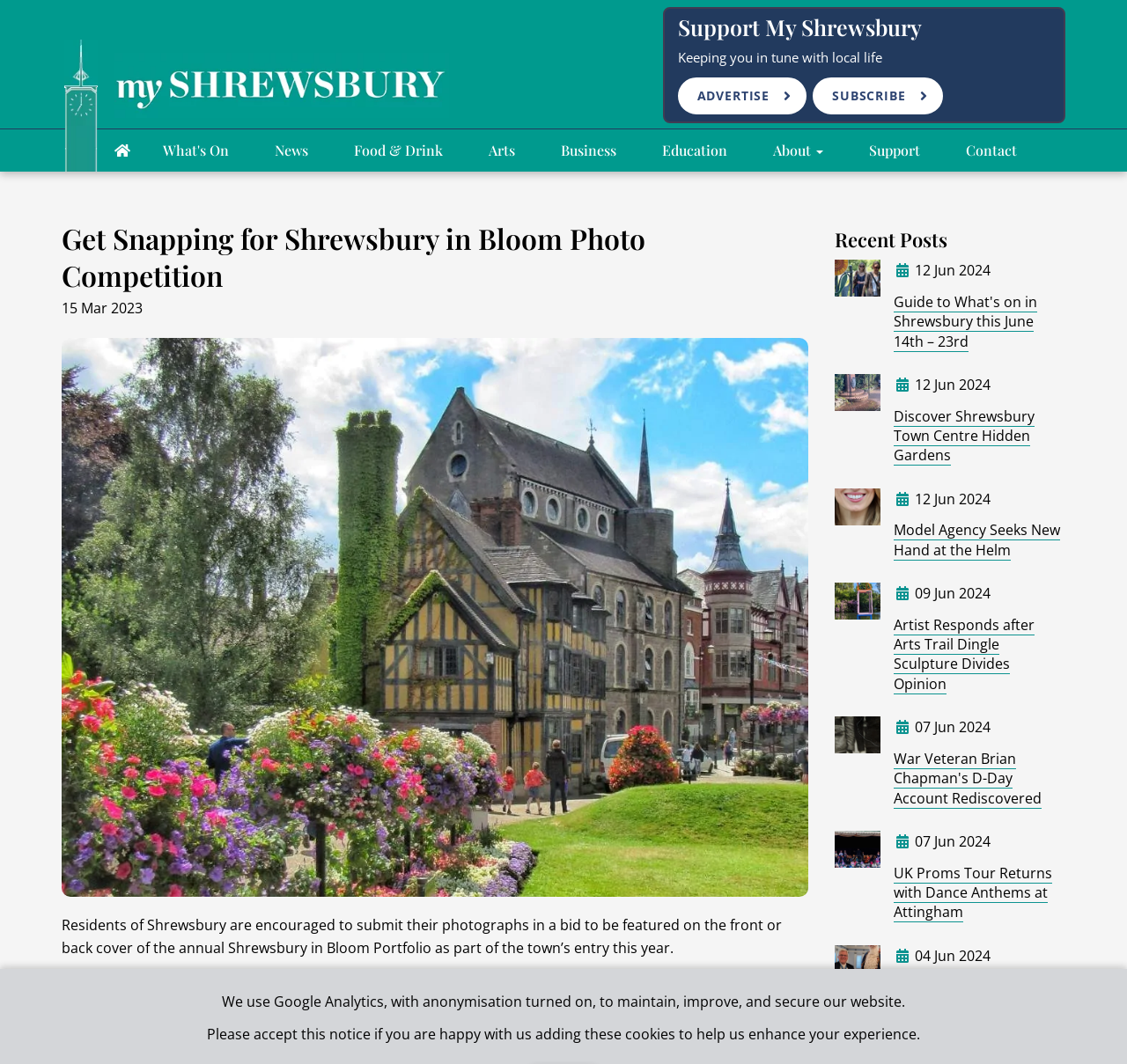What is the purpose of the 'About' button?
Can you offer a detailed and complete answer to this question?

The 'About' button is a common navigation element on websites that provides information about the website, its purpose, and its creators. In this case, clicking the 'About' button would likely take the user to a page with more information about the website and its creators.